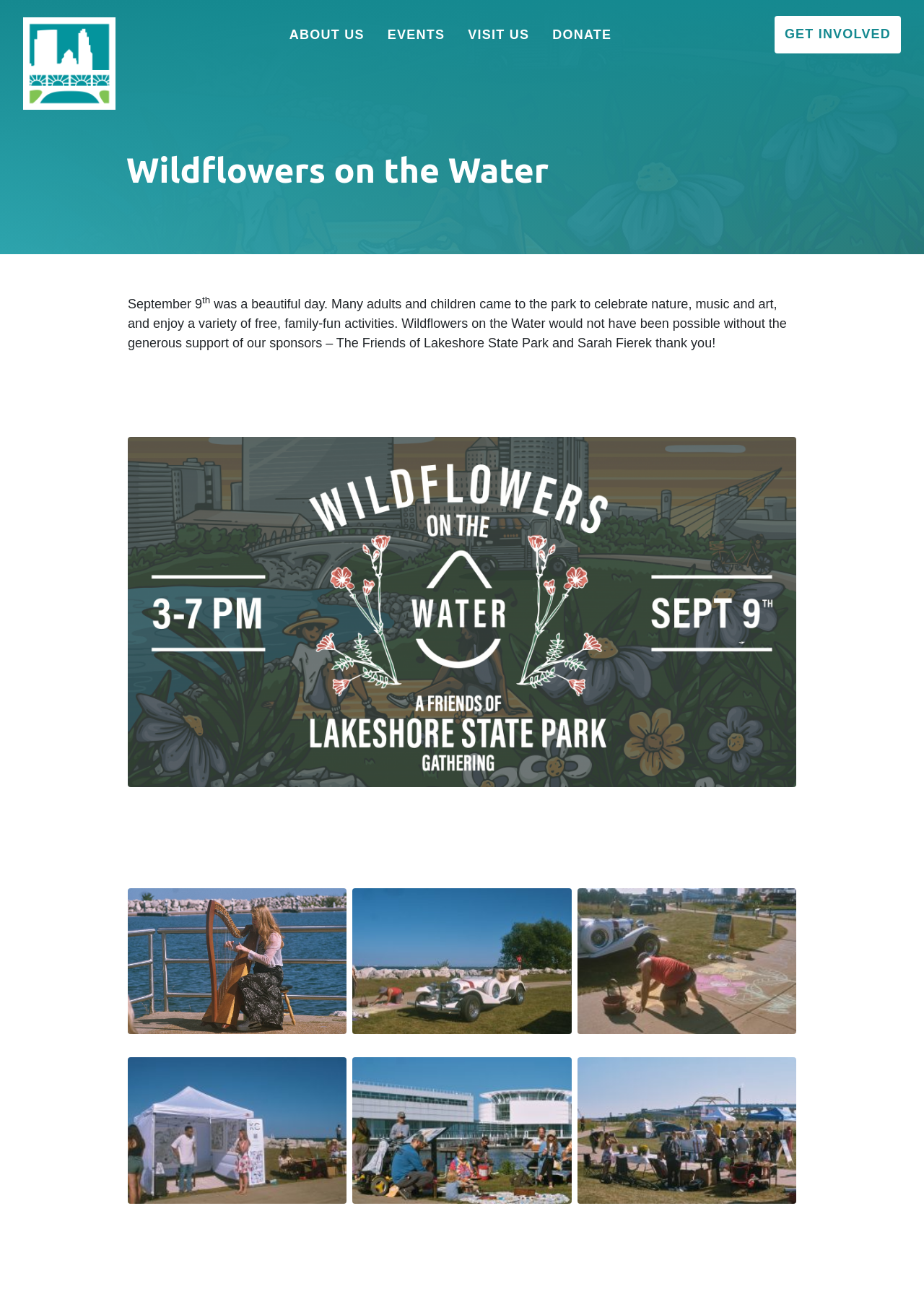Determine the bounding box coordinates of the UI element that matches the following description: "Events". The coordinates should be four float numbers between 0 and 1 in the format [left, top, right, bottom].

[0.419, 0.0, 0.481, 0.054]